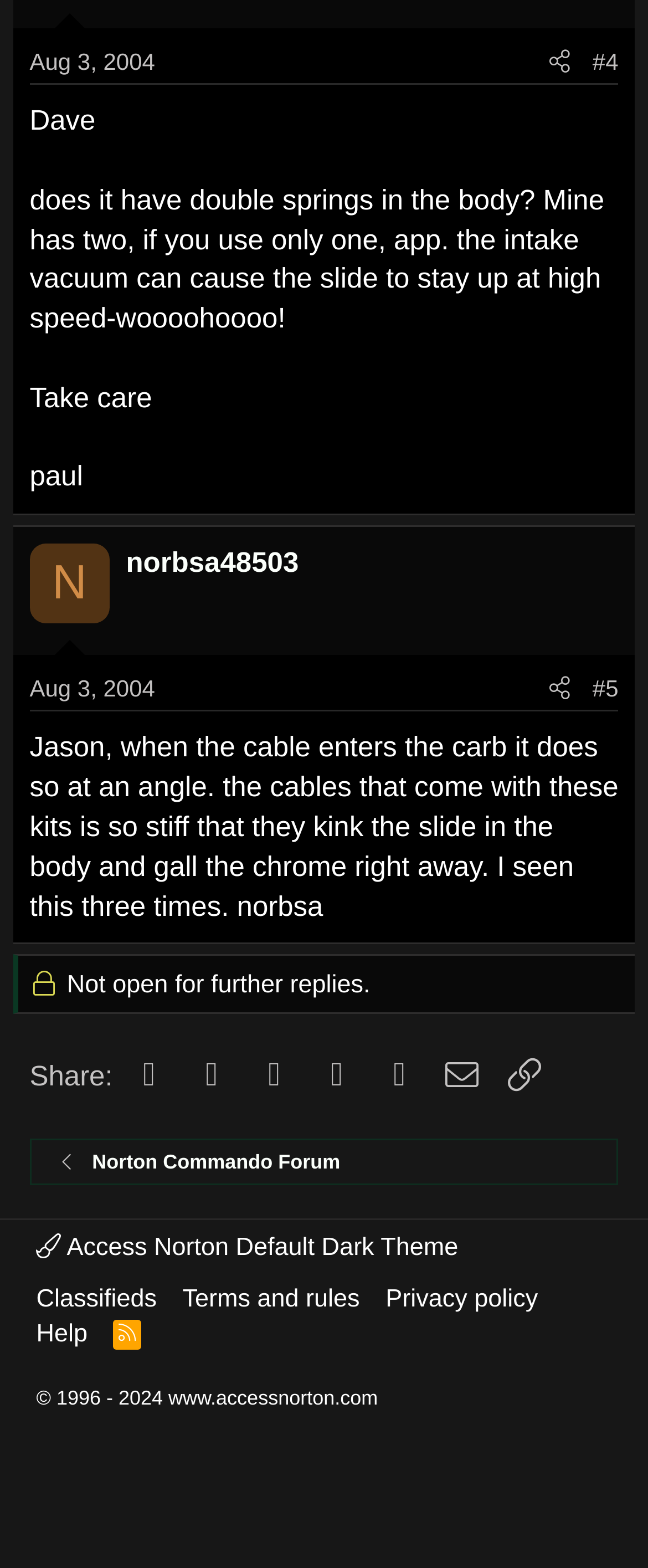Indicate the bounding box coordinates of the clickable region to achieve the following instruction: "View post details."

[0.046, 0.347, 0.169, 0.398]